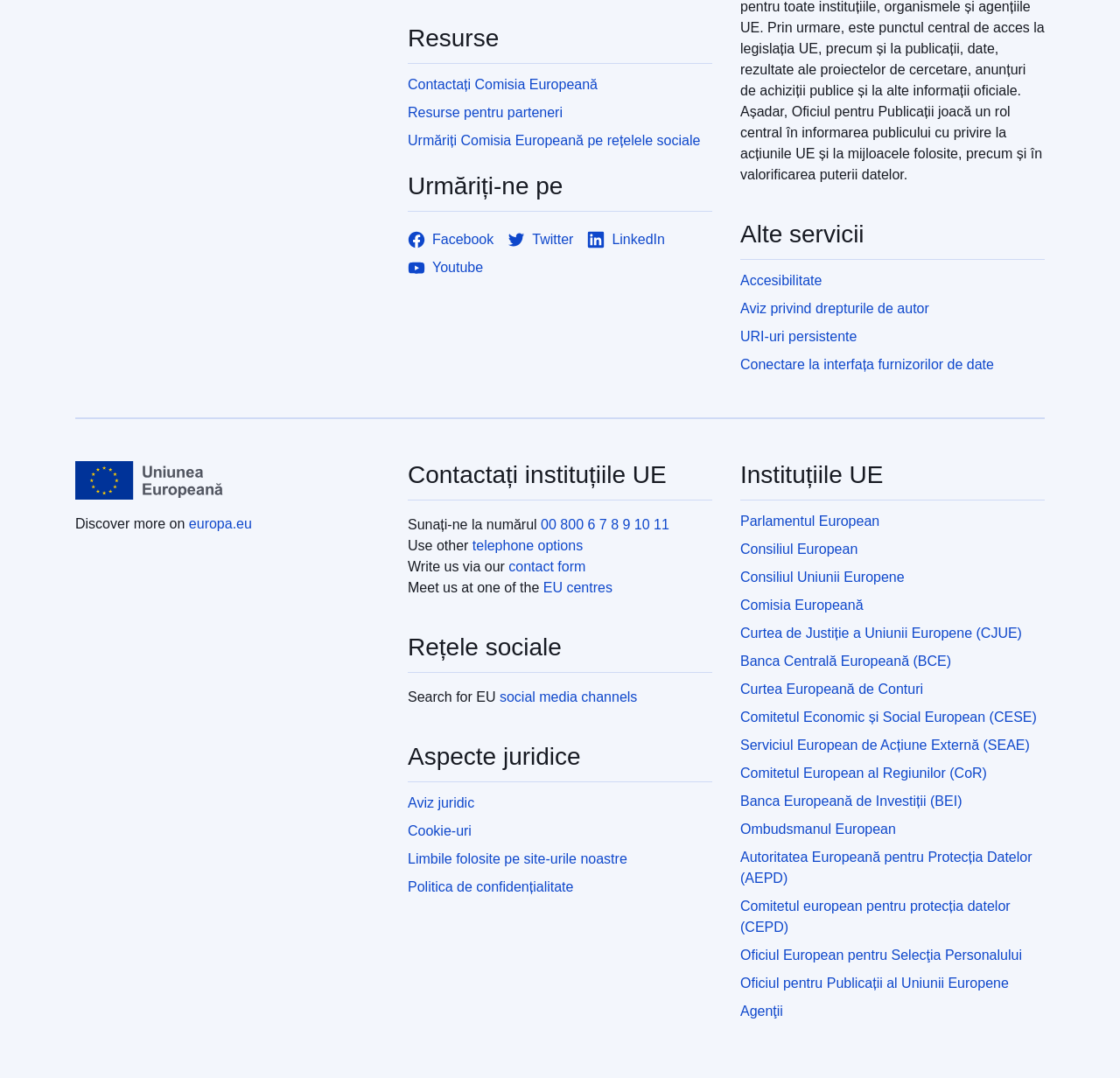Please specify the bounding box coordinates of the clickable region necessary for completing the following instruction: "Contact the European Commission". The coordinates must consist of four float numbers between 0 and 1, i.e., [left, top, right, bottom].

[0.364, 0.069, 0.636, 0.089]